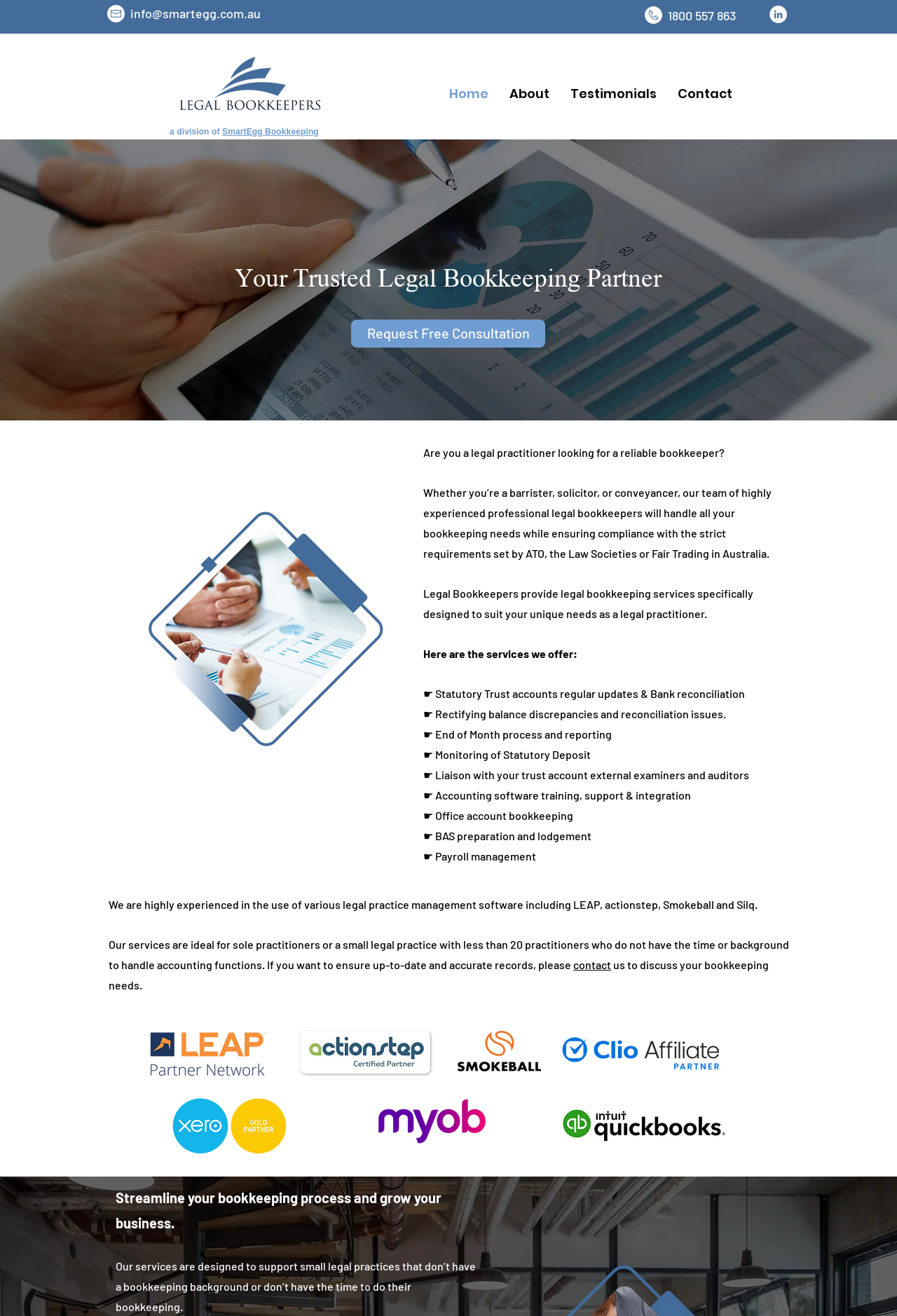Locate the bounding box coordinates of the element that should be clicked to fulfill the instruction: "Check out actionstep bookkeeper".

[0.332, 0.781, 0.484, 0.82]